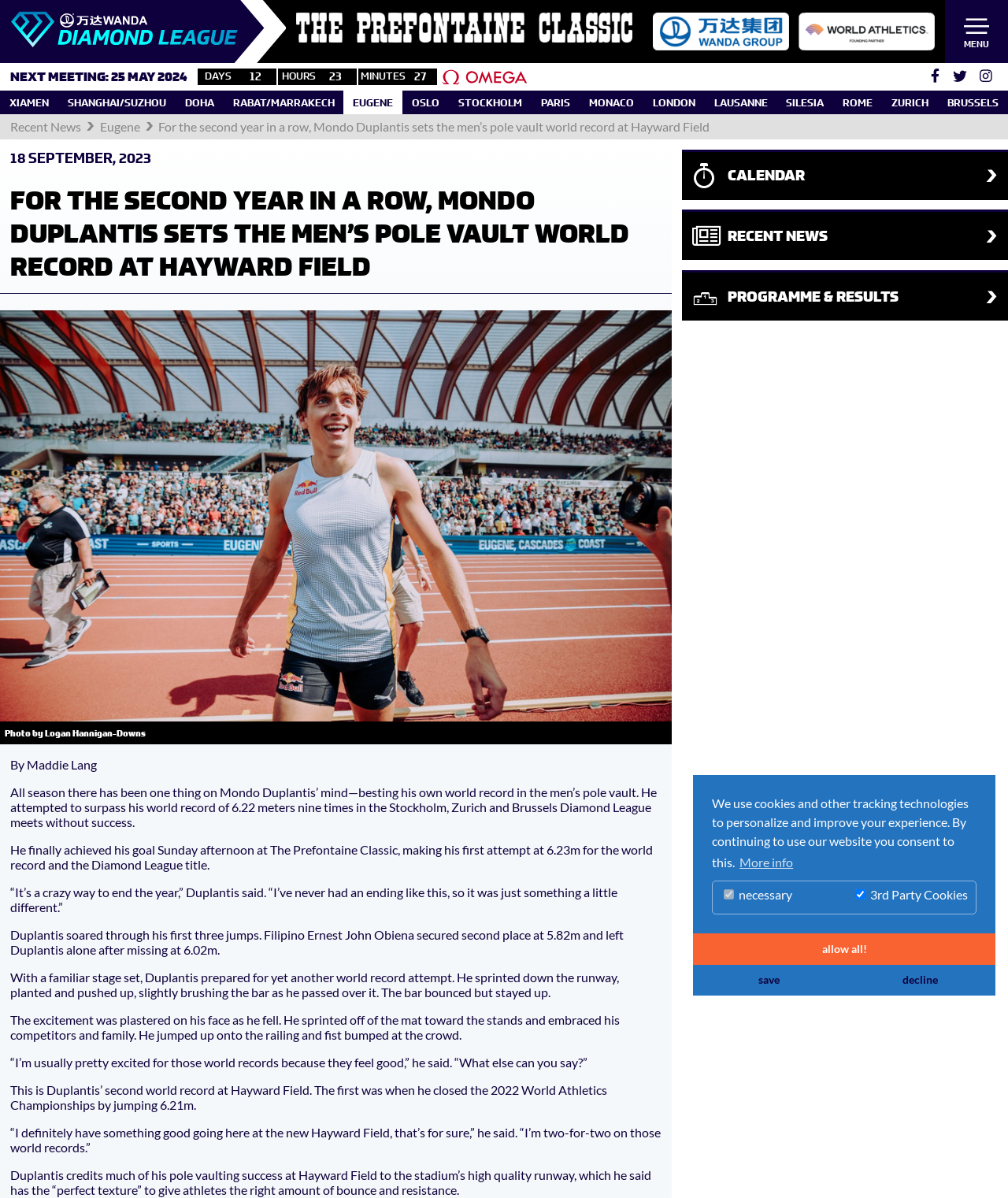Can you identify the bounding box coordinates of the clickable region needed to carry out this instruction: 'Click the CALENDAR button'? The coordinates should be four float numbers within the range of 0 to 1, stated as [left, top, right, bottom].

[0.677, 0.125, 1.0, 0.167]